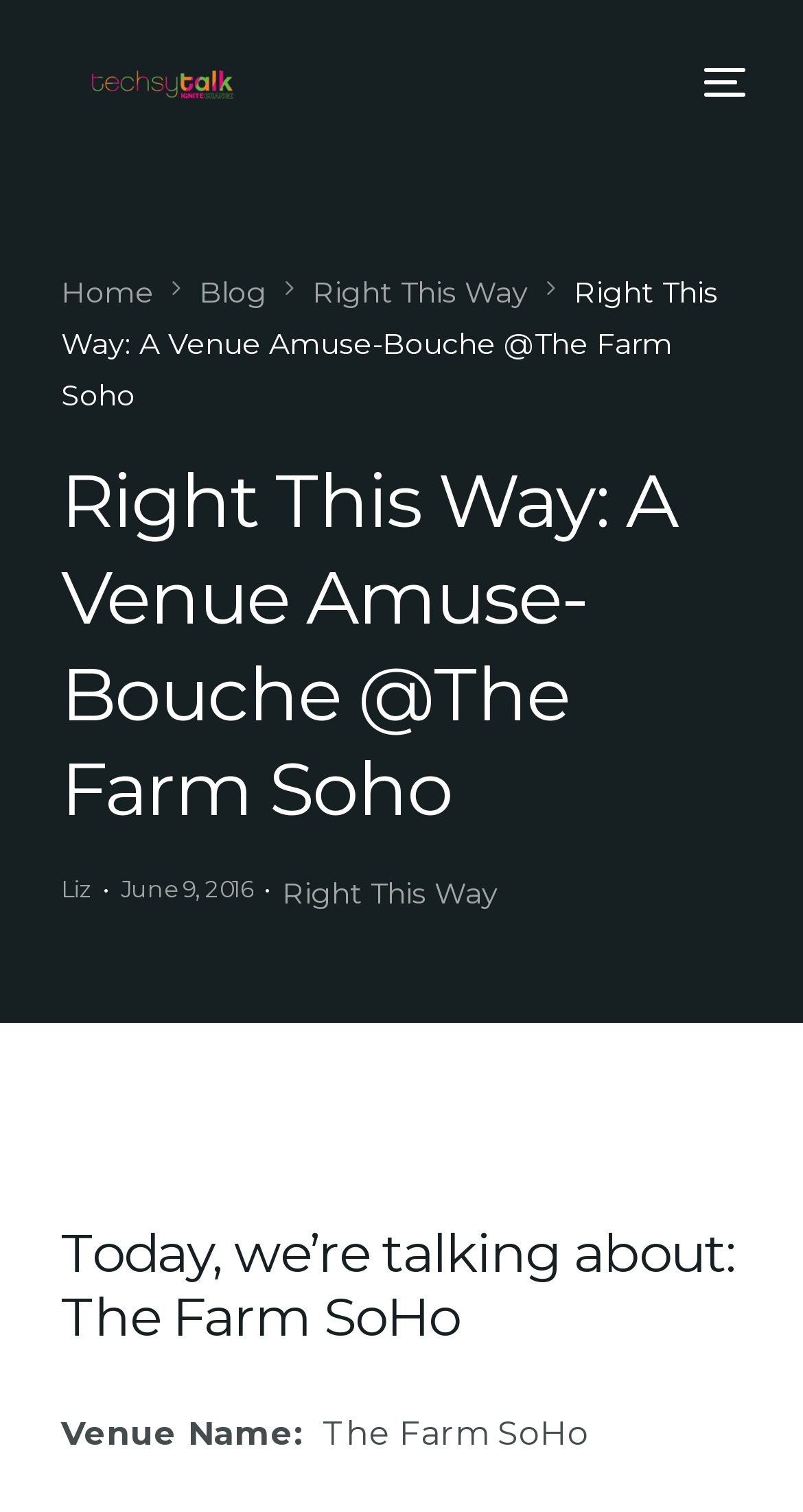Identify and provide the text content of the webpage's primary headline.

Right This Way: A Venue Amuse-Bouche @The Farm Soho